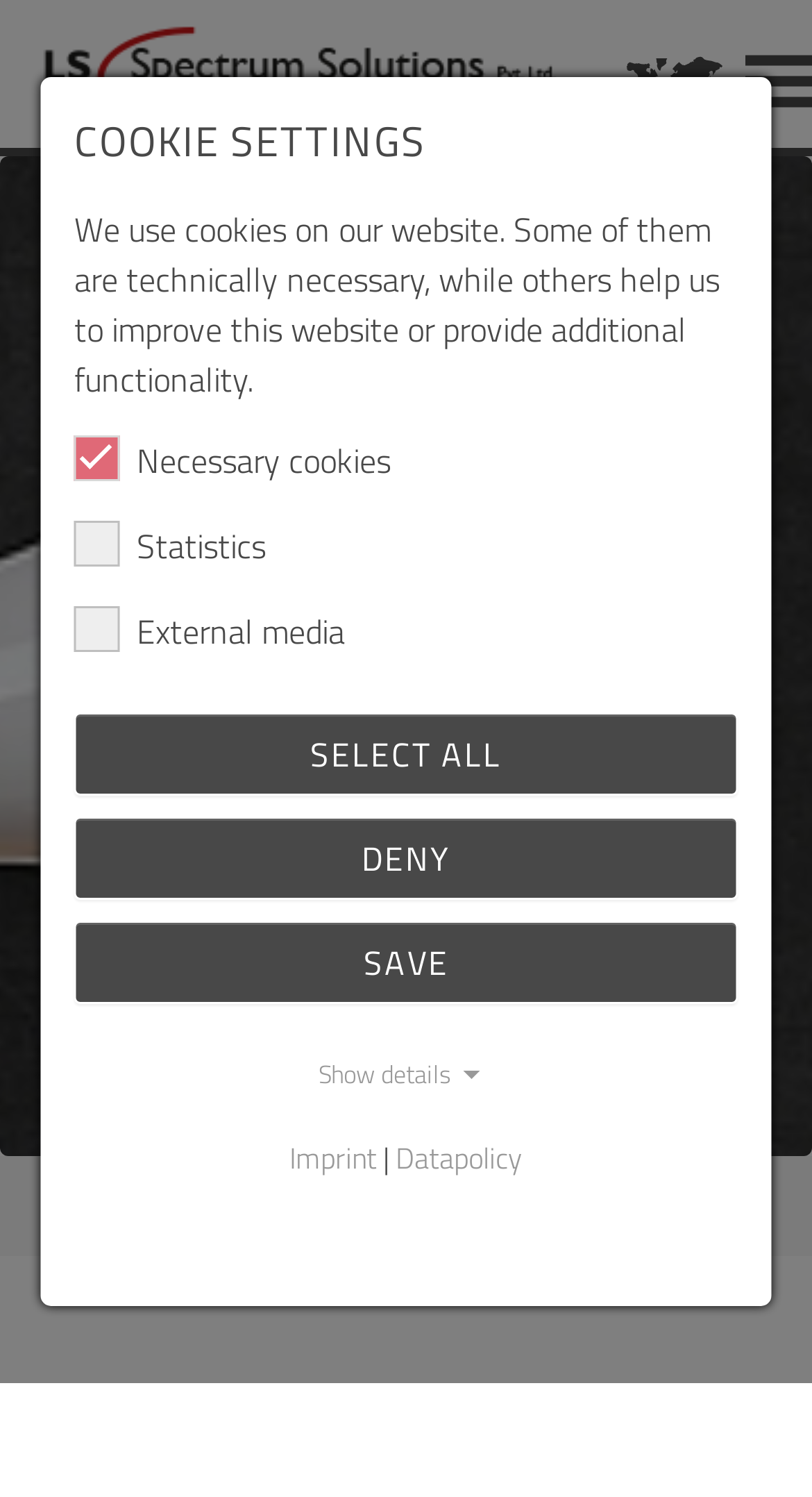Specify the bounding box coordinates of the element's region that should be clicked to achieve the following instruction: "Read more about company news". The bounding box coordinates consist of four float numbers between 0 and 1, in the format [left, top, right, bottom].

[0.508, 0.789, 0.669, 0.822]